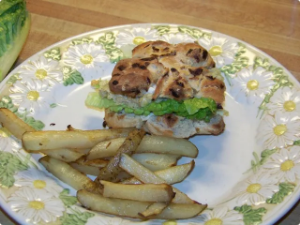What is the texture of the lettuce in the sandwich?
Give a detailed response to the question by analyzing the screenshot.

The caption describes the lettuce as 'crisp', implying that it adds a refreshing crunch to the rich flavors of the onion roll.